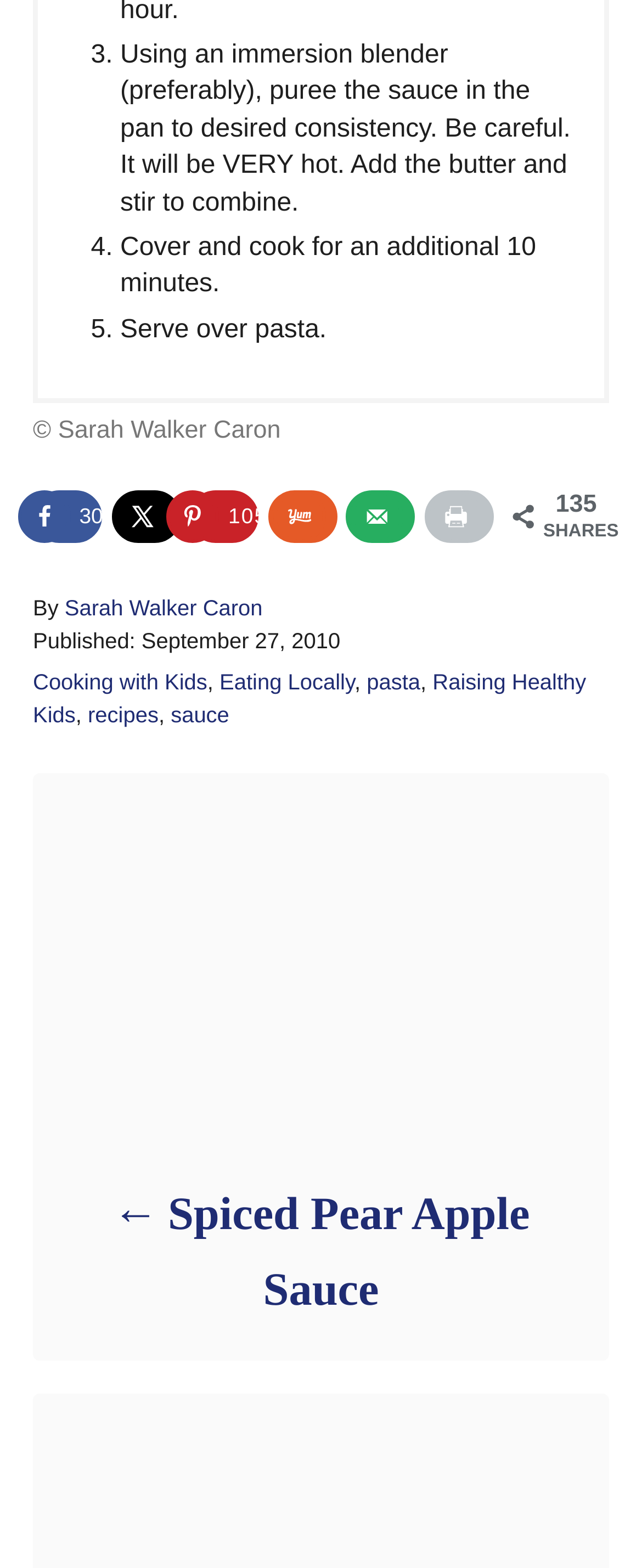Please find and report the bounding box coordinates of the element to click in order to perform the following action: "Share on Facebook". The coordinates should be expressed as four float numbers between 0 and 1, in the format [left, top, right, bottom].

[0.051, 0.313, 0.159, 0.347]